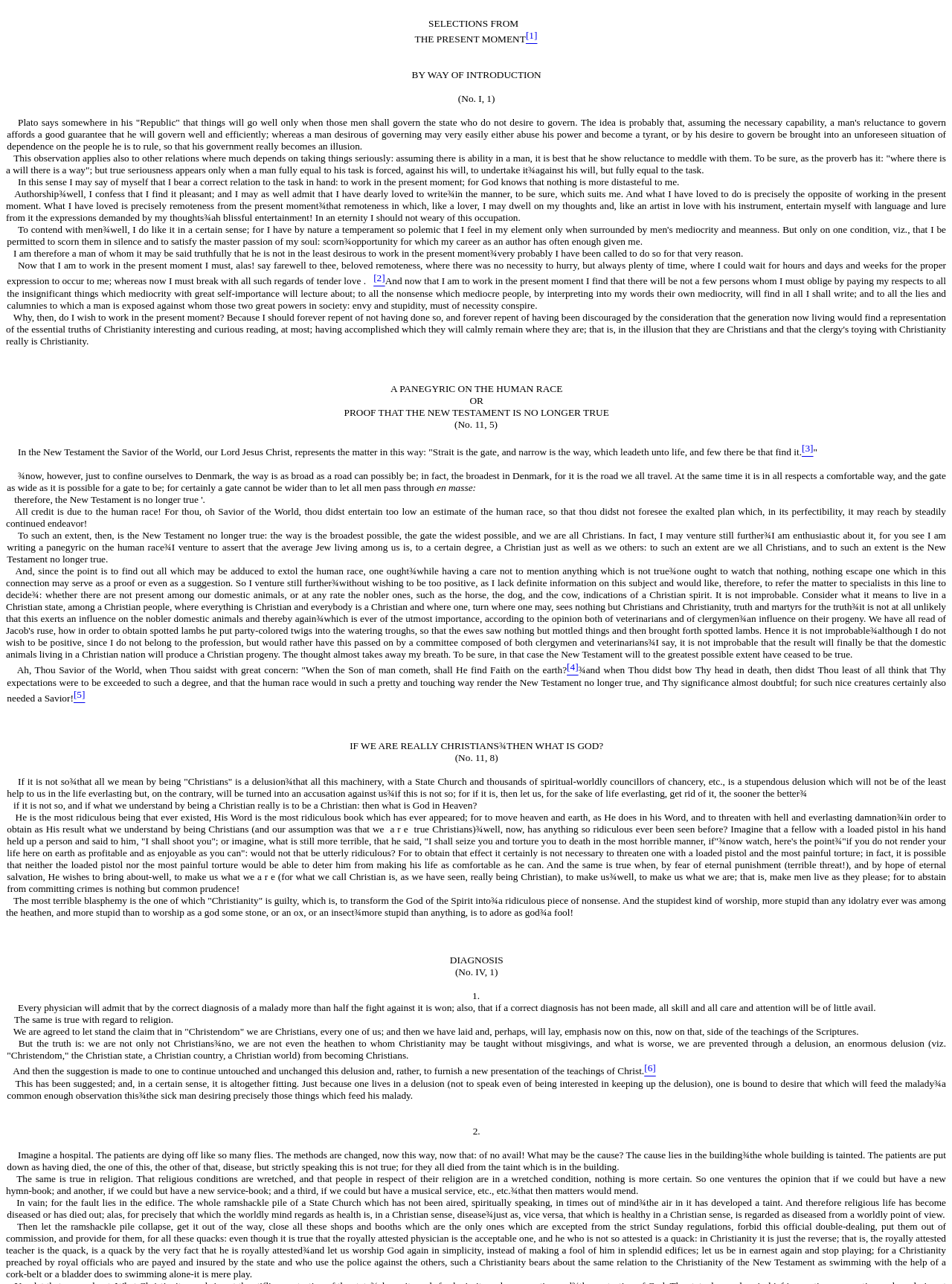Illustrate the webpage with a detailed description.

The webpage appears to be a philosophical or literary text, with a focus on Christianity and the human condition. The title "The Present Moment" is displayed prominently at the top of the page. Below the title, there is a section with the heading "BY WAY OF INTRODUCTION", which introduces the theme of governance and the idea that those who do not desire to govern are best suited to do so.

The main body of the text is divided into several sections, each with its own heading. The first section discusses the concept of working in the present moment and the author's reluctance to do so. The author reflects on their own writing process and how they have previously enjoyed writing in a more leisurely and indulgent manner.

The next section is titled "A PANEGYRIC ON THE HUMAN RACE" and appears to be a satirical or ironic take on the idea of human progress and perfection. The author argues that the New Testament is no longer true, as the way to salvation is now broad and easy, and that all people are essentially Christians.

The text continues with a series of philosophical and rhetorical questions, including "What is God?" and "If we are really Christians, then what is God?" The author seems to be challenging the notion of Christianity and the concept of God, suggesting that if humans are truly Christians, then God's role becomes redundant.

Throughout the text, there are numerous references to Christianity, including quotes from the New Testament and allusions to Christian theology. The tone of the text is introspective and philosophical, with a touch of irony and satire. The author's writing style is dense and lyrical, with long, winding sentences that explore complex ideas and themes.